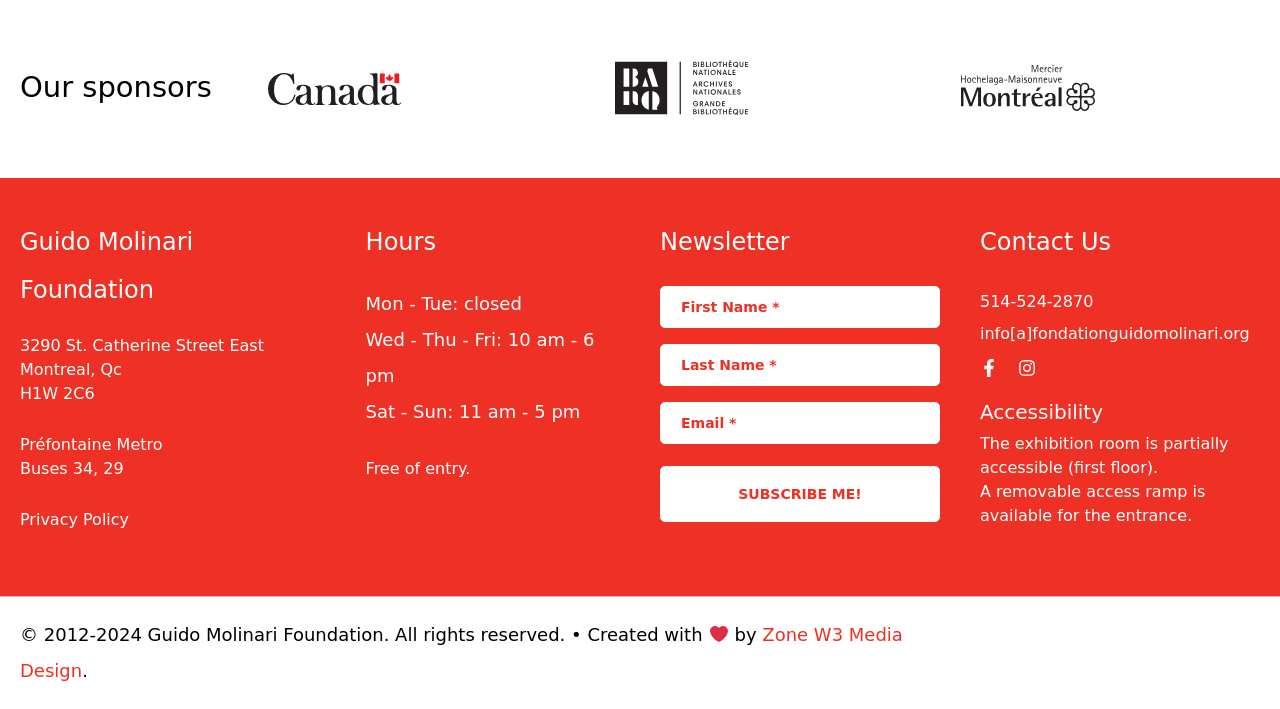What is the copyright year range?
Please provide a comprehensive answer based on the contents of the image.

The copyright year range can be found in the StaticText element '© 2012-2024 Guido Molinari Foundation. All rights reserved.' located at the bottom of the webpage, with a bounding box coordinate of [0.016, 0.88, 0.553, 0.909].